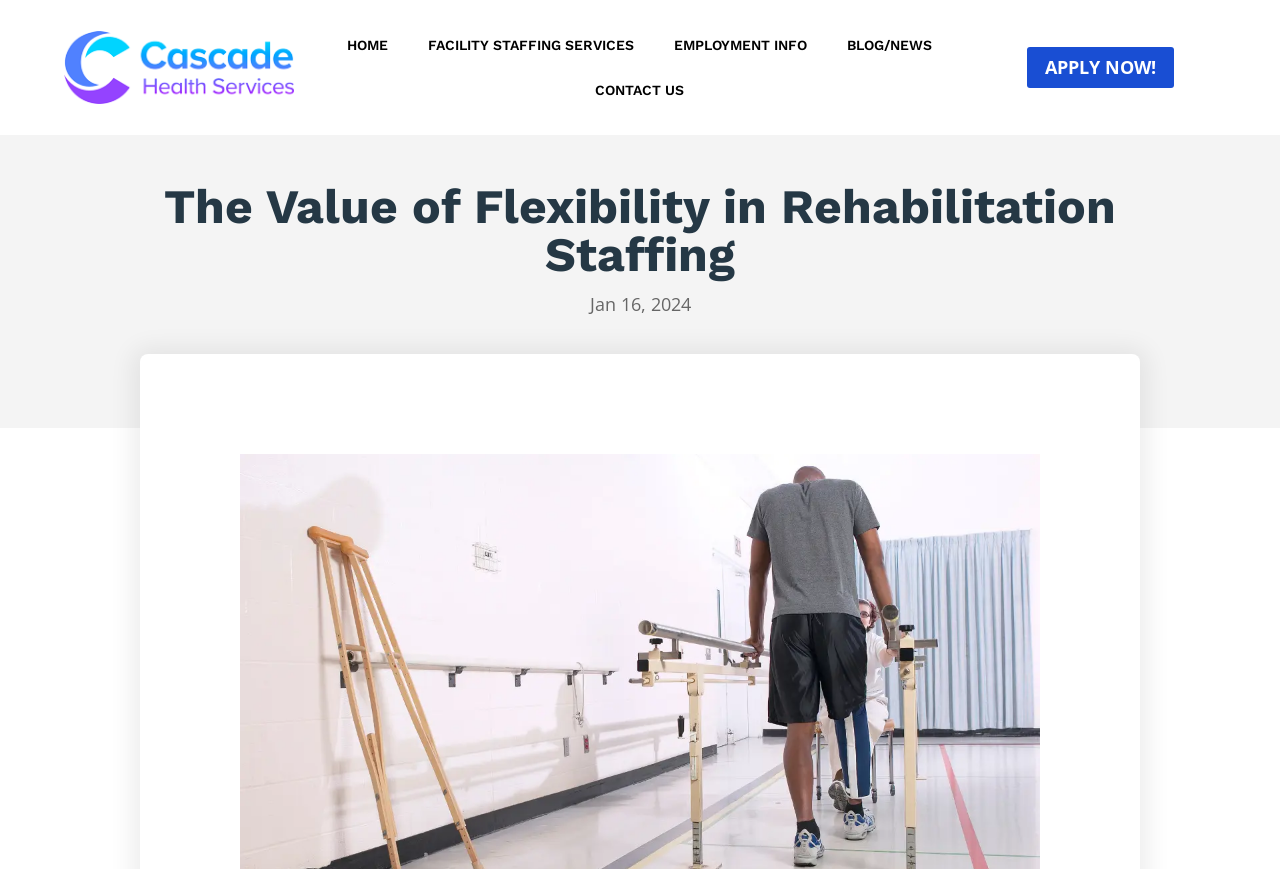Please determine the main heading text of this webpage.

The Value of Flexibility in Rehabilitation Staffing